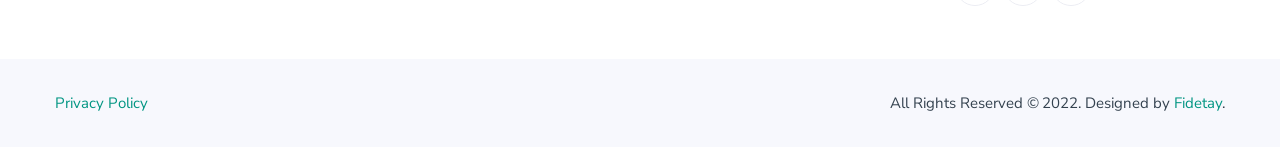Predict the bounding box of the UI element that fits this description: "bespoke safety wear producer".

[0.192, 0.353, 0.363, 0.615]